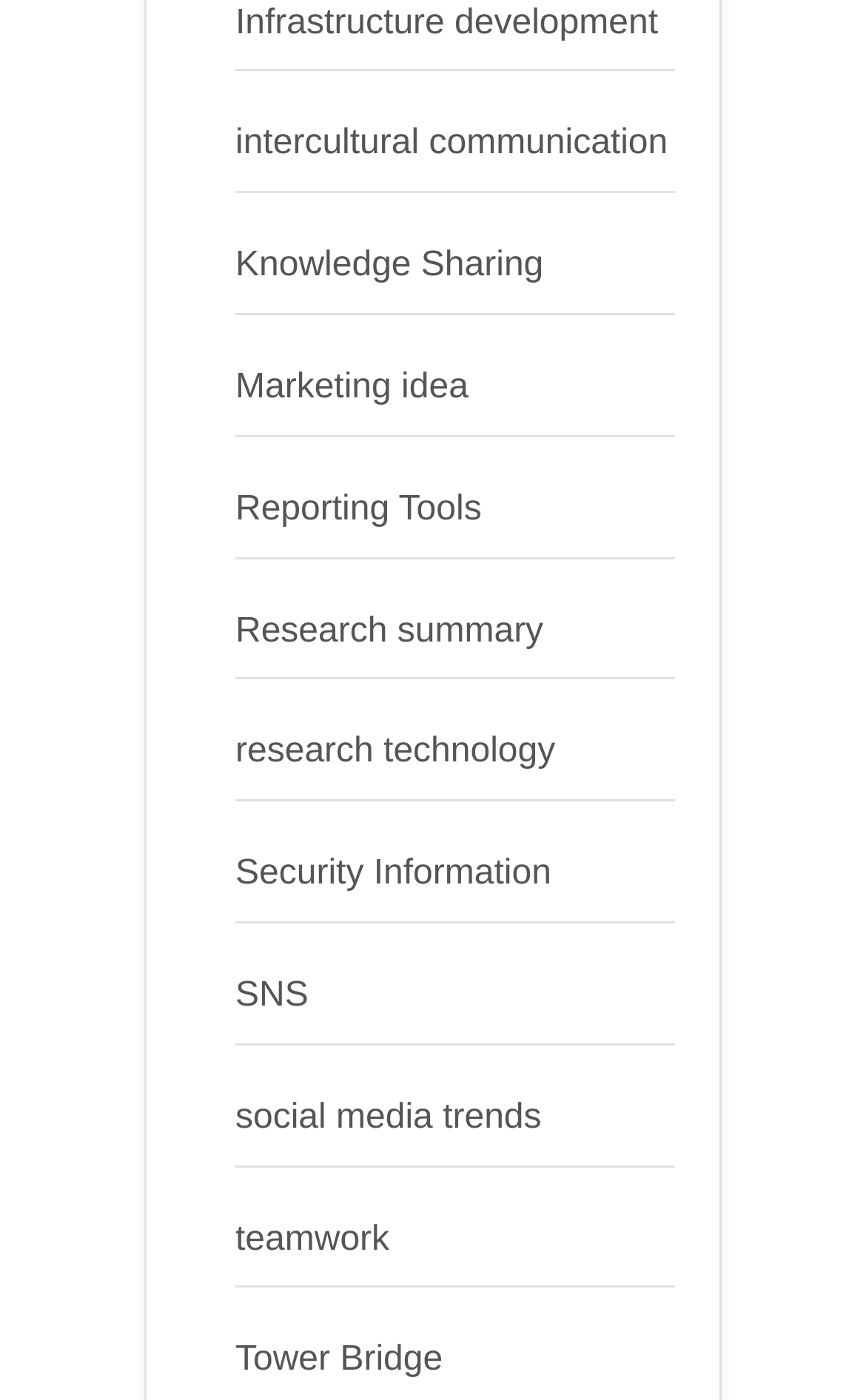Identify the bounding box coordinates for the region of the element that should be clicked to carry out the instruction: "Check social media trends". The bounding box coordinates should be four float numbers between 0 and 1, i.e., [left, top, right, bottom].

[0.272, 0.785, 0.625, 0.812]